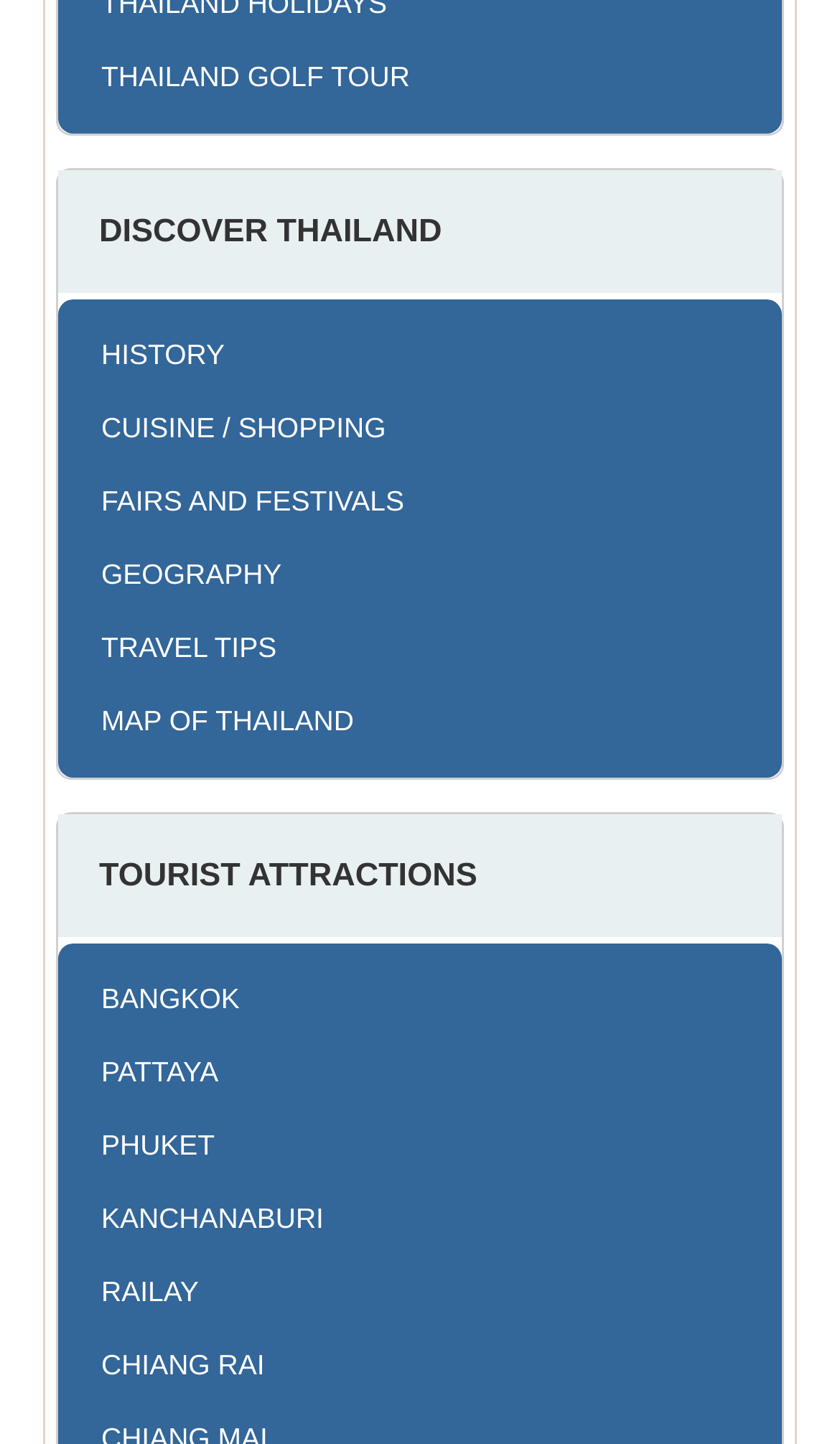What type of information can be found on this website?
Provide a detailed answer to the question using information from the image.

The links on the webpage suggest that the website provides information about traveling in Thailand, including tourist attractions, geography, travel tips, and information about different cities and regions in Thailand.